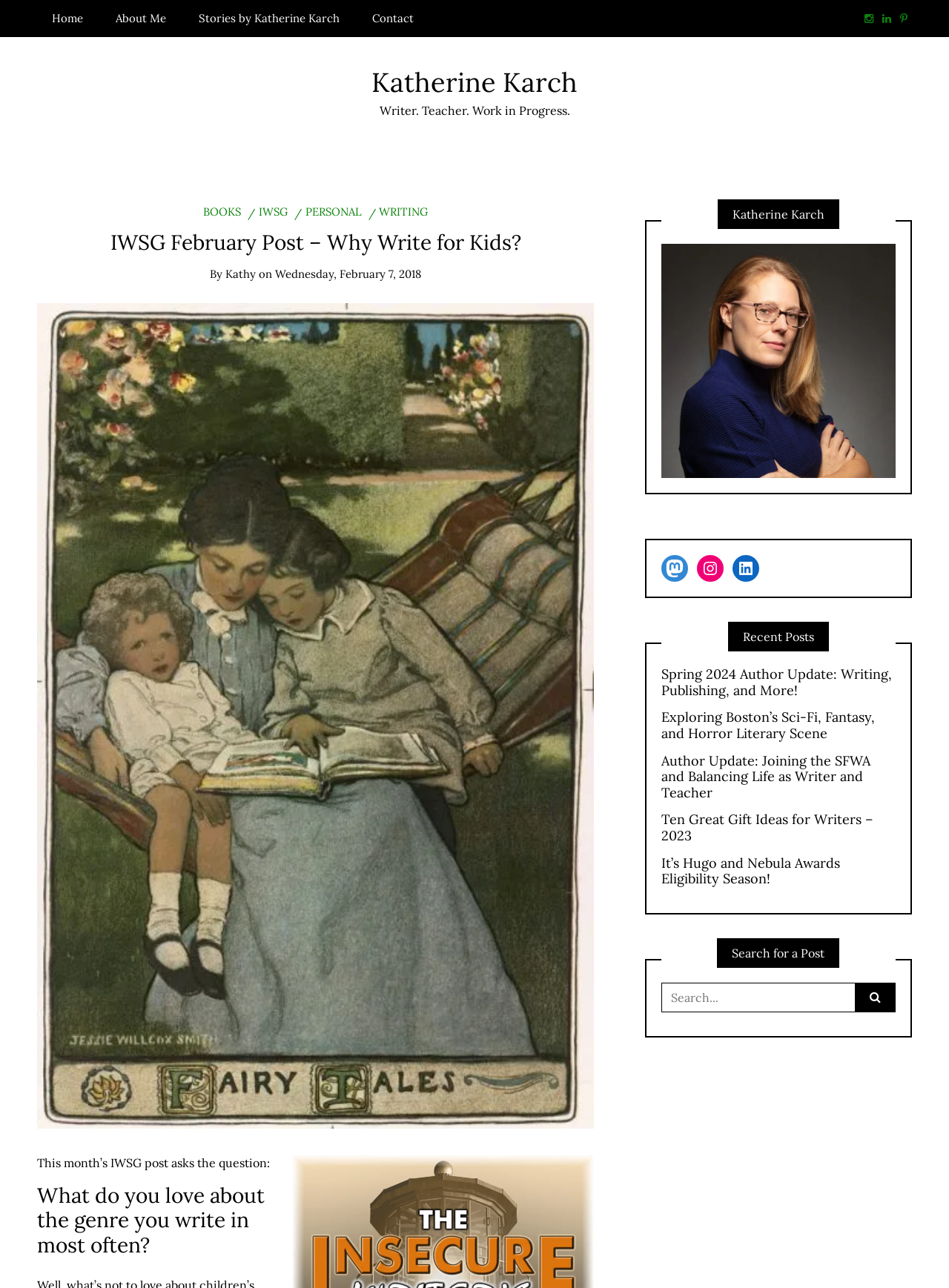Is there a search bar on the webpage?
Based on the visual details in the image, please answer the question thoroughly.

I found the search bar by looking at the bottom-right corner of the webpage, where I saw a search bar with a label 'Search for:' and a text input field.